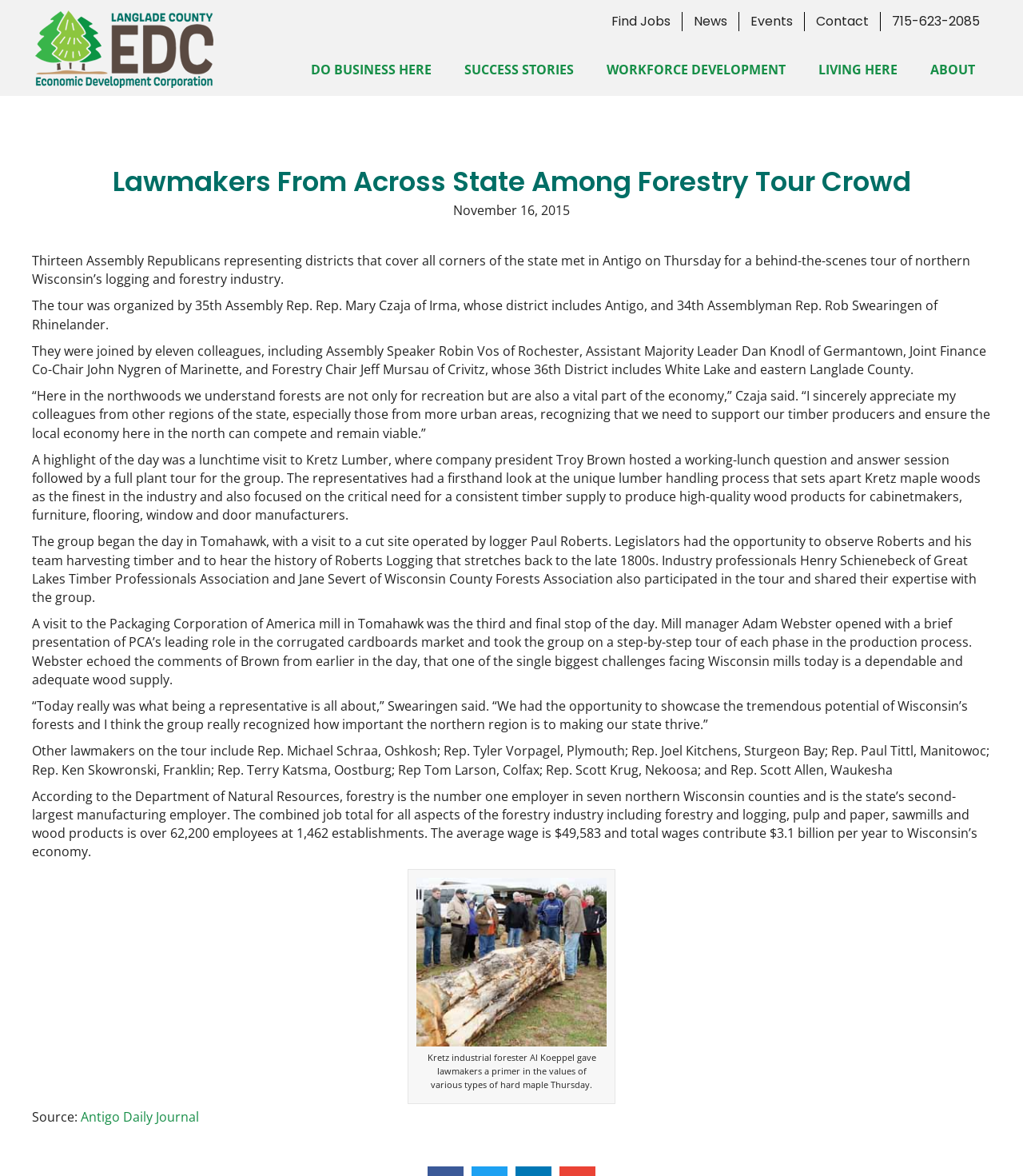Identify the bounding box coordinates for the element that needs to be clicked to fulfill this instruction: "View the 'EVENTS' page". Provide the coordinates in the format of four float numbers between 0 and 1: [left, top, right, bottom].

None